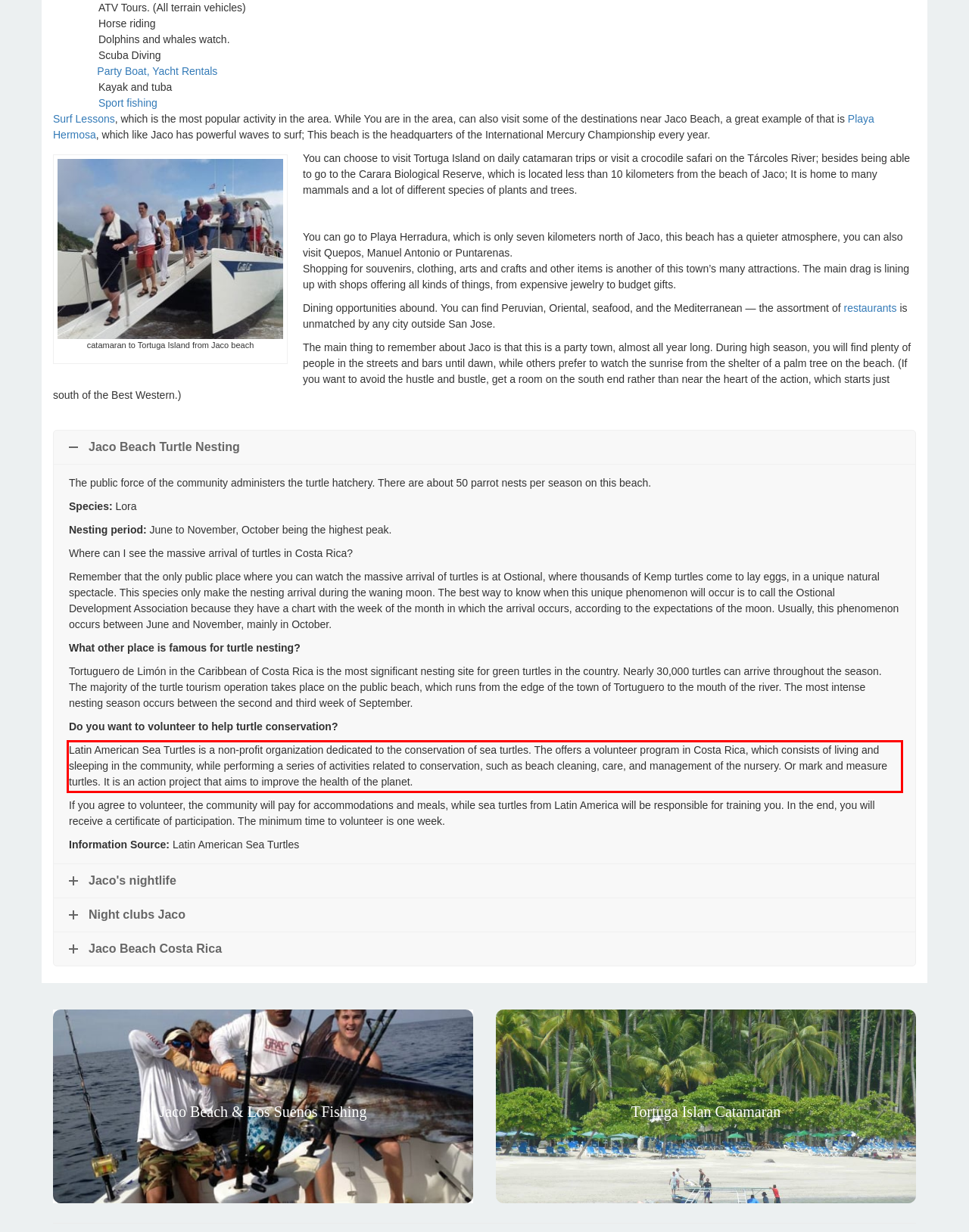Observe the screenshot of the webpage that includes a red rectangle bounding box. Conduct OCR on the content inside this red bounding box and generate the text.

Latin American Sea Turtles is a non-profit organization dedicated to the conservation of sea turtles. The offers a volunteer program in Costa Rica, which consists of living and sleeping in the community, while performing a series of activities related to conservation, such as beach cleaning, care, and management of the nursery. Or mark and measure turtles. It is an action project that aims to improve the health of the planet.